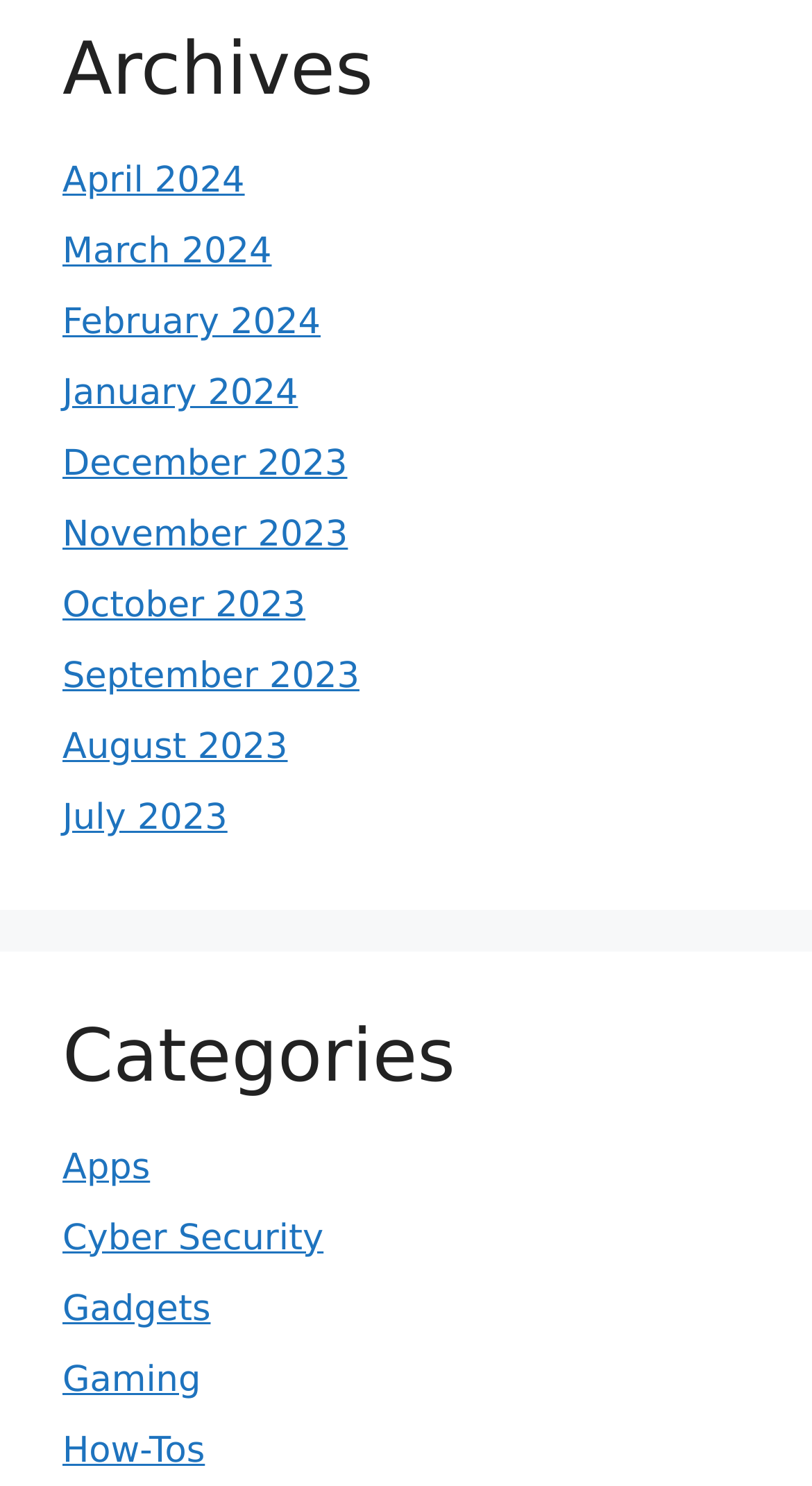Please give the bounding box coordinates of the area that should be clicked to fulfill the following instruction: "go to April 2024". The coordinates should be in the format of four float numbers from 0 to 1, i.e., [left, top, right, bottom].

[0.077, 0.108, 0.301, 0.136]